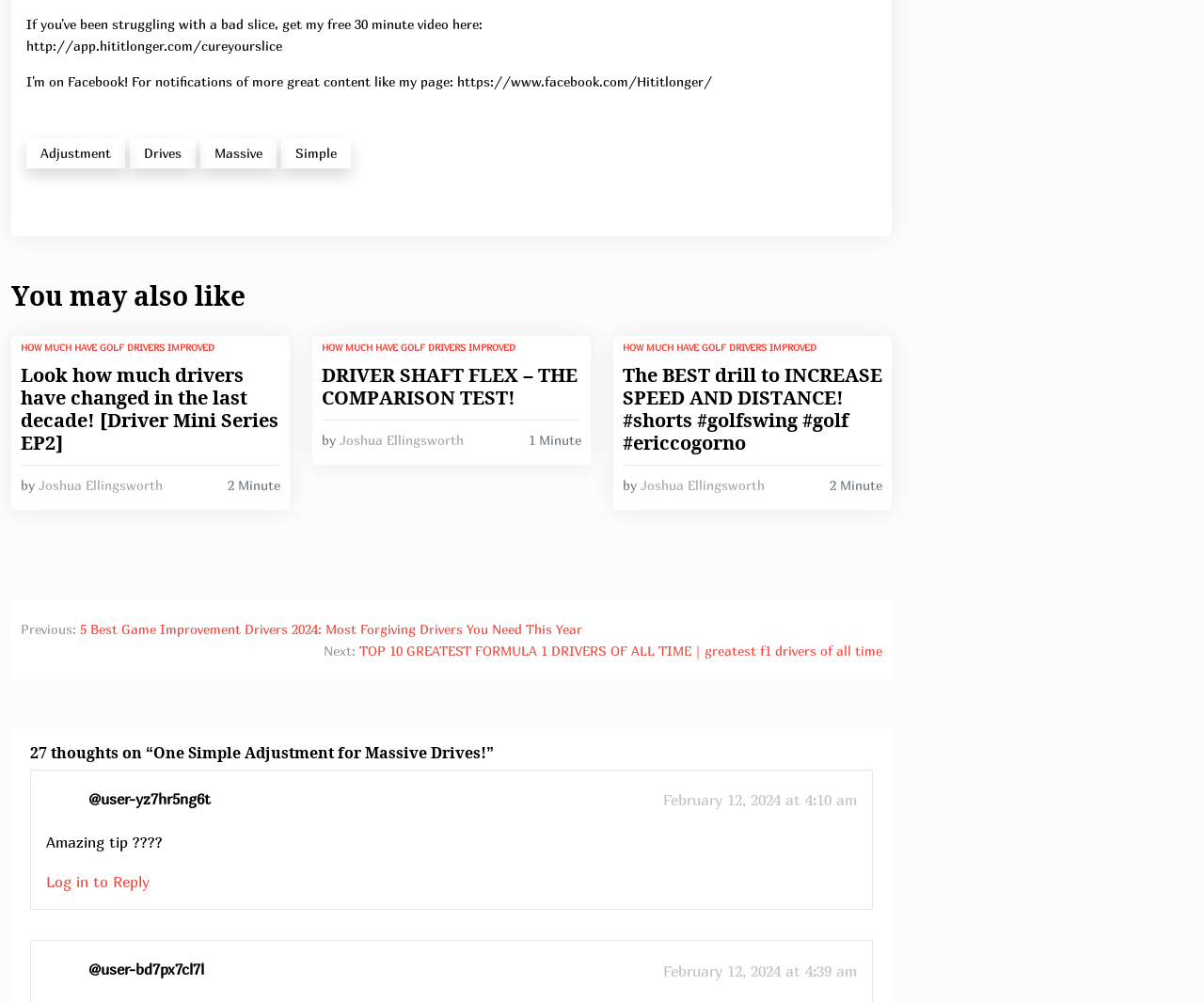Provide a one-word or one-phrase answer to the question:
How many comments are there on this post?

2